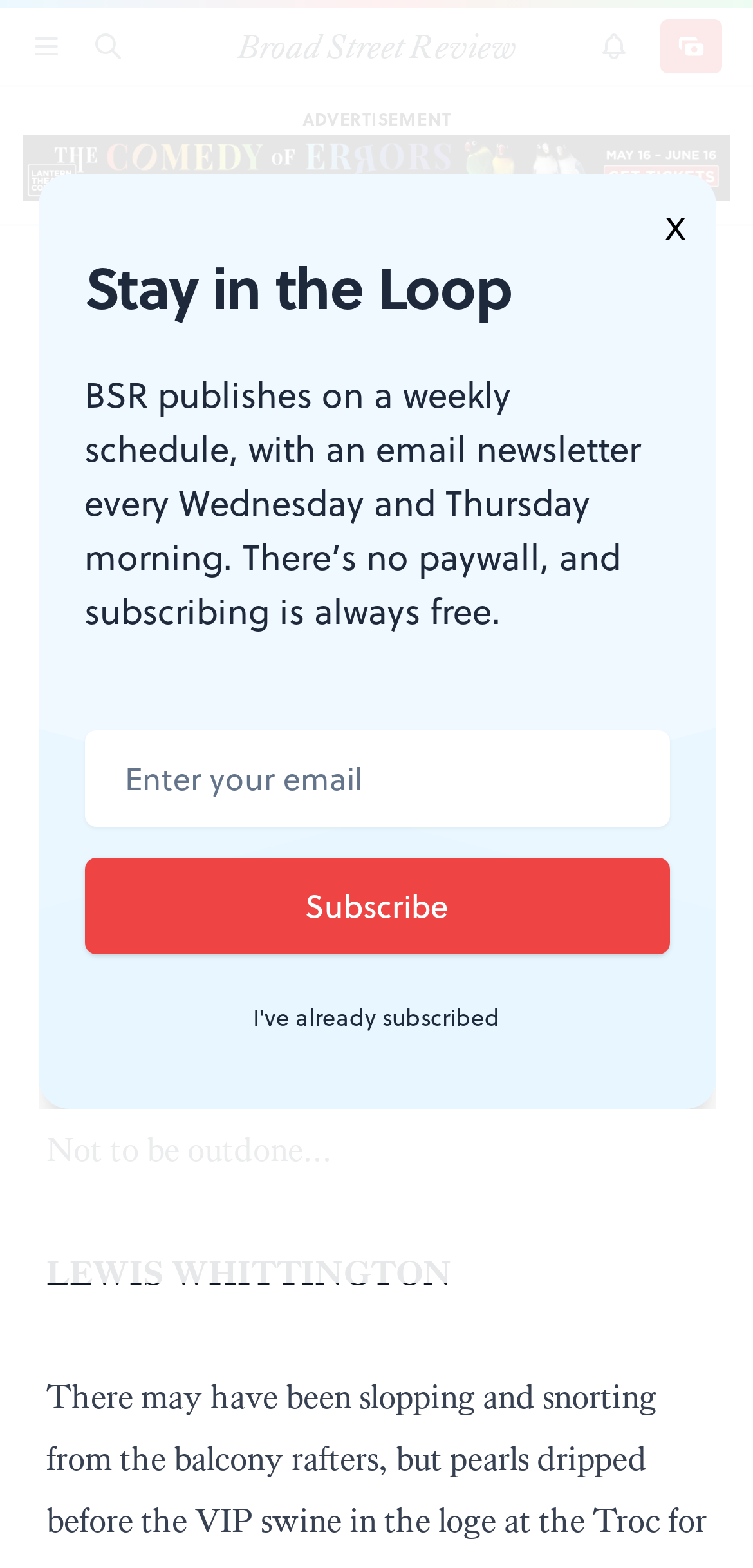Specify the bounding box coordinates of the area to click in order to follow the given instruction: "Share on Facebook."

None